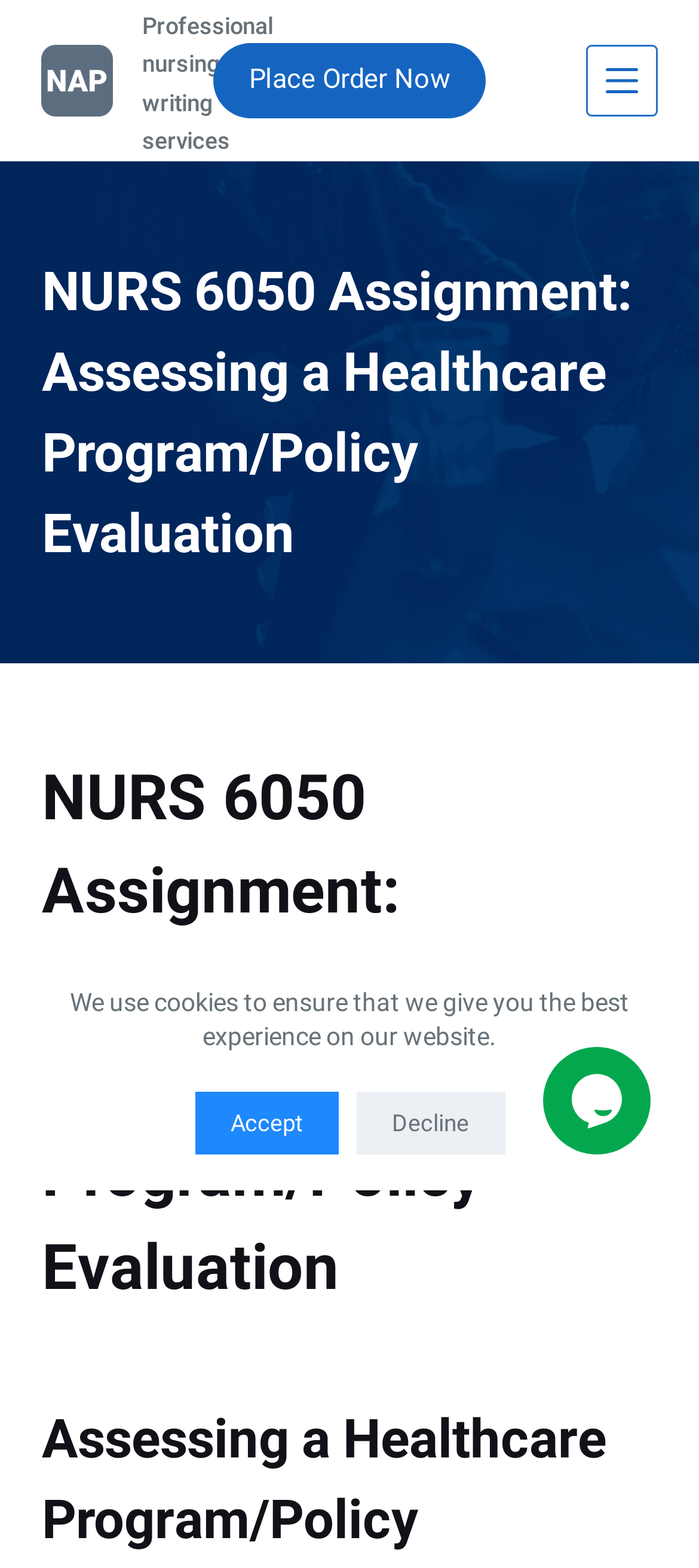What is the main topic of the assignment?
Answer with a single word or phrase by referring to the visual content.

Healthcare Program/Policy Evaluation